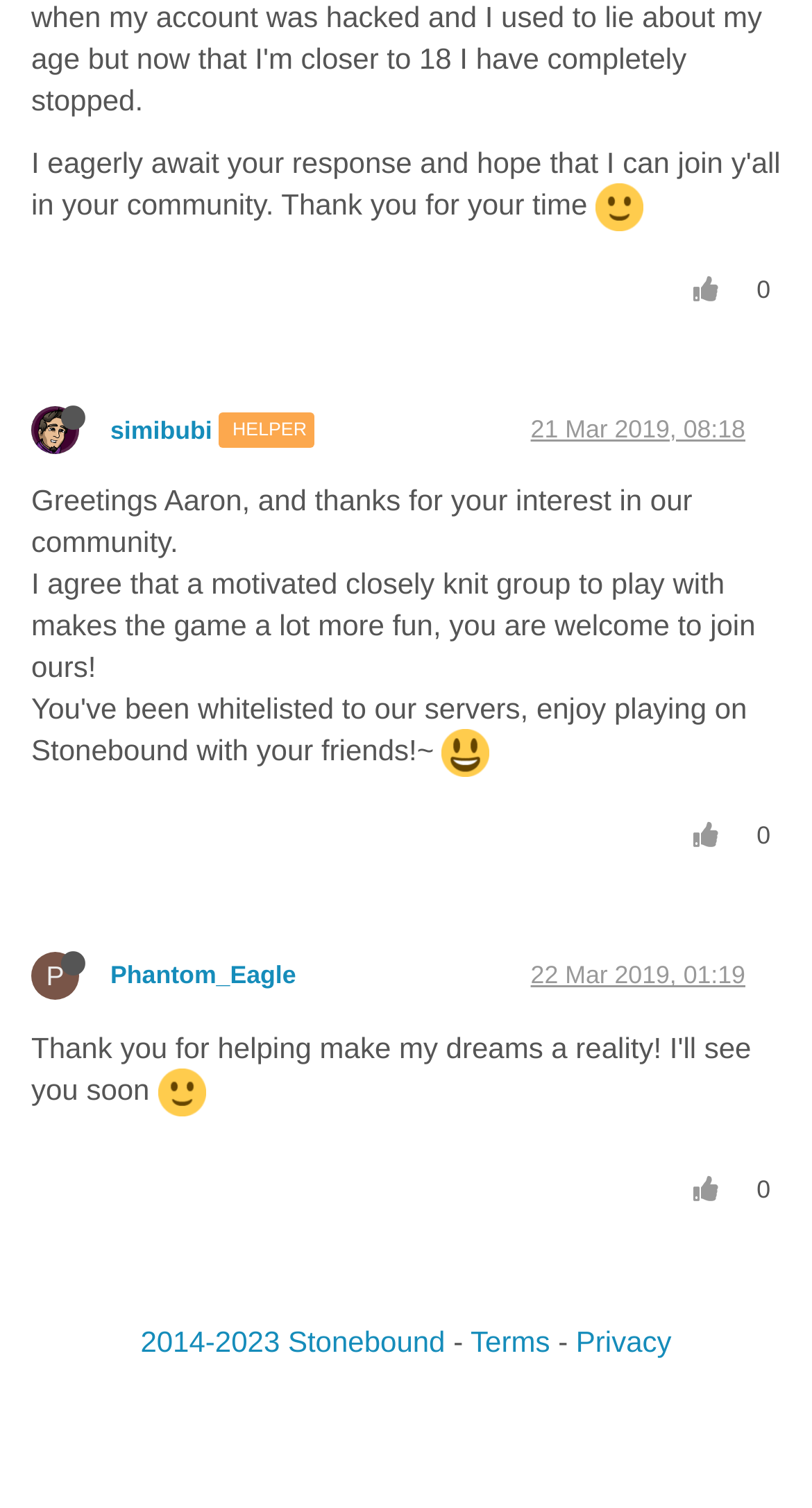Can you give a detailed response to the following question using the information from the image? What is the name of the person who sent the first message?

I looked at the first message on the webpage and saw that it was sent by 'simibubi'. This is indicated by the text 'simibubi' next to the user's icon.